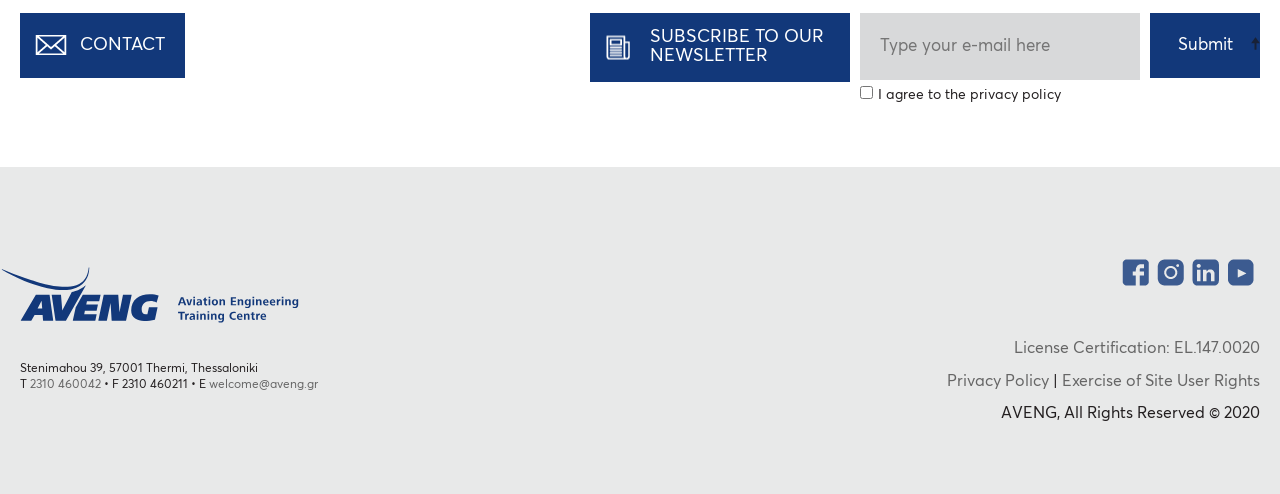Please find the bounding box coordinates of the clickable region needed to complete the following instruction: "Check the privacy policy checkbox". The bounding box coordinates must consist of four float numbers between 0 and 1, i.e., [left, top, right, bottom].

[0.672, 0.175, 0.682, 0.201]